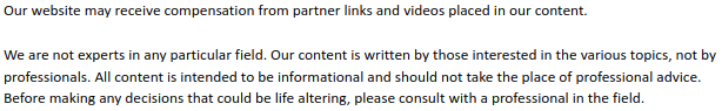Provide a one-word or short-phrase response to the question:
How many levels of granite are mentioned in the article?

Three